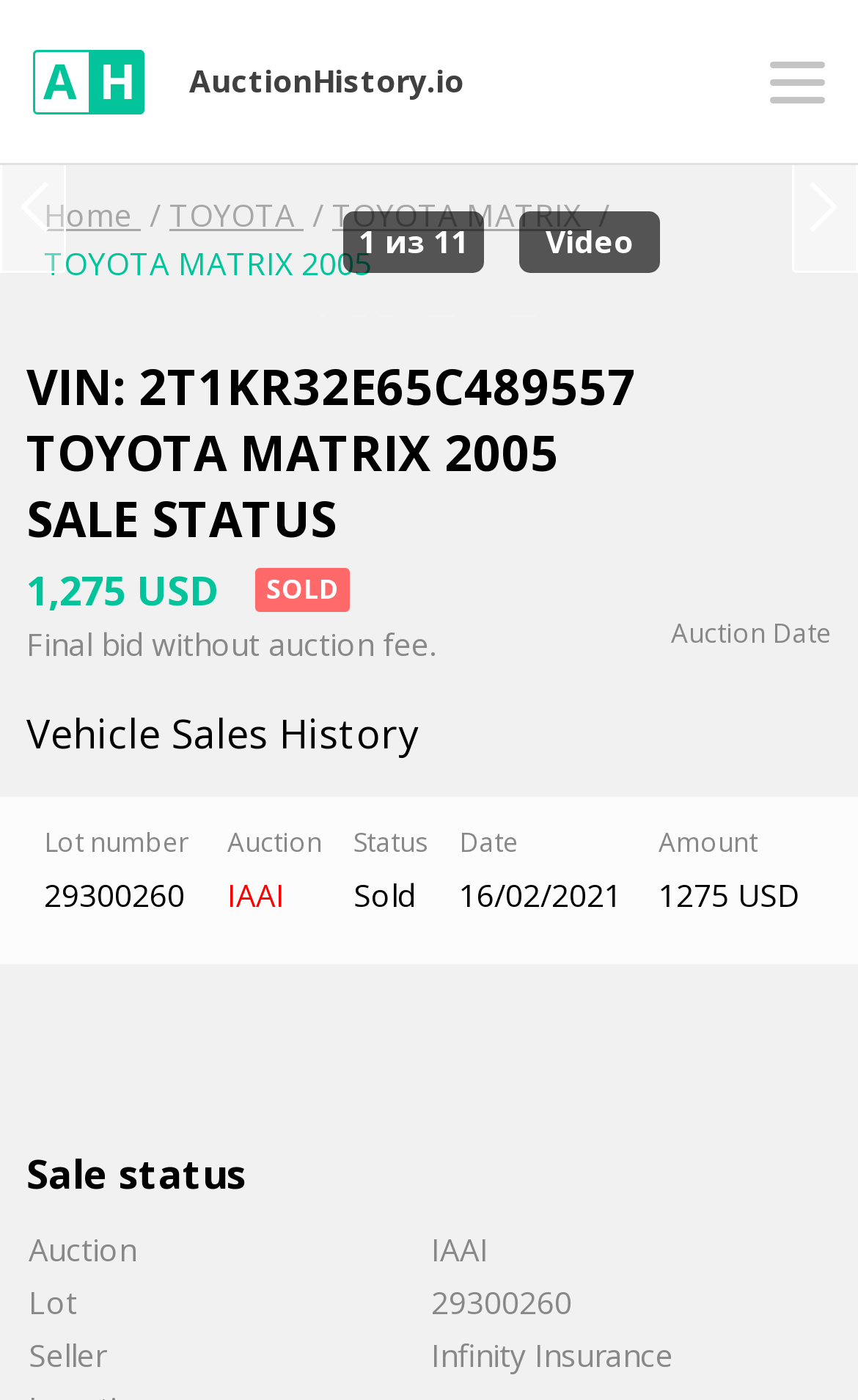Please identify the bounding box coordinates of the element's region that I should click in order to complete the following instruction: "Click on the 'Video' button". The bounding box coordinates consist of four float numbers between 0 and 1, i.e., [left, top, right, bottom].

[0.605, 0.151, 0.769, 0.195]